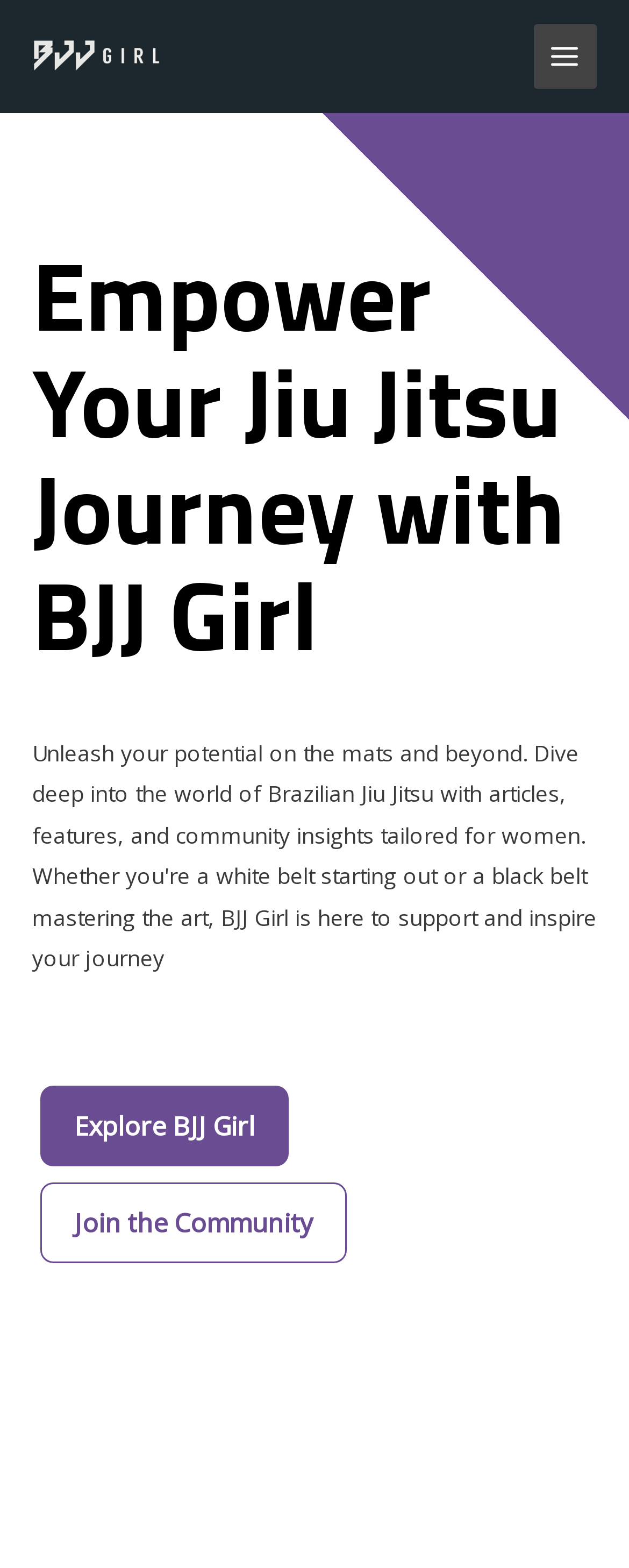How many images are on the webpage?
Answer the question with a detailed explanation, including all necessary information.

There are three images on the webpage: the logo image, the image of Buchecha and BJJ Girl, and the image in the main menu button.